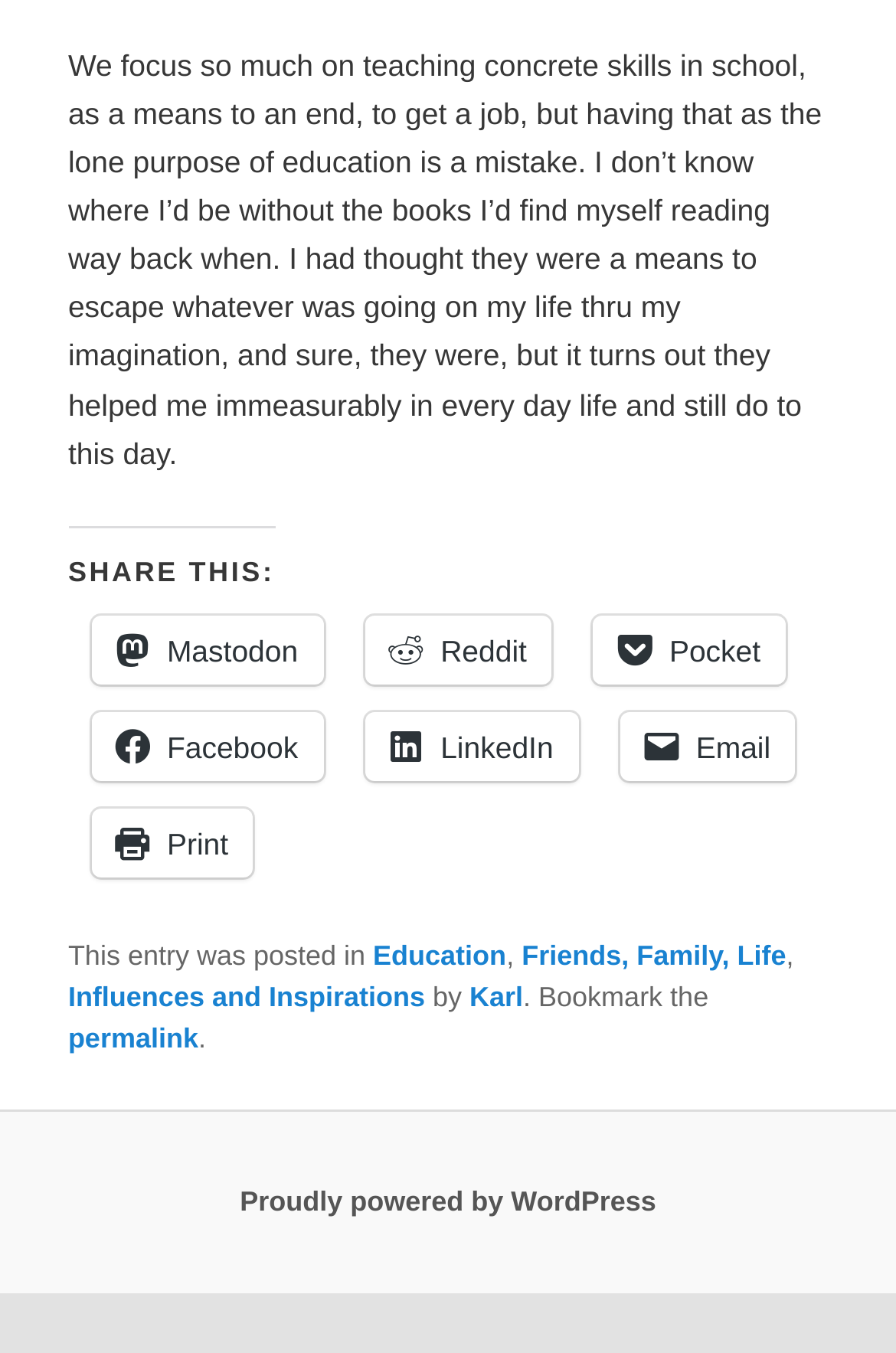Provide the bounding box coordinates of the area you need to click to execute the following instruction: "Read the post by Karl".

[0.524, 0.726, 0.584, 0.749]